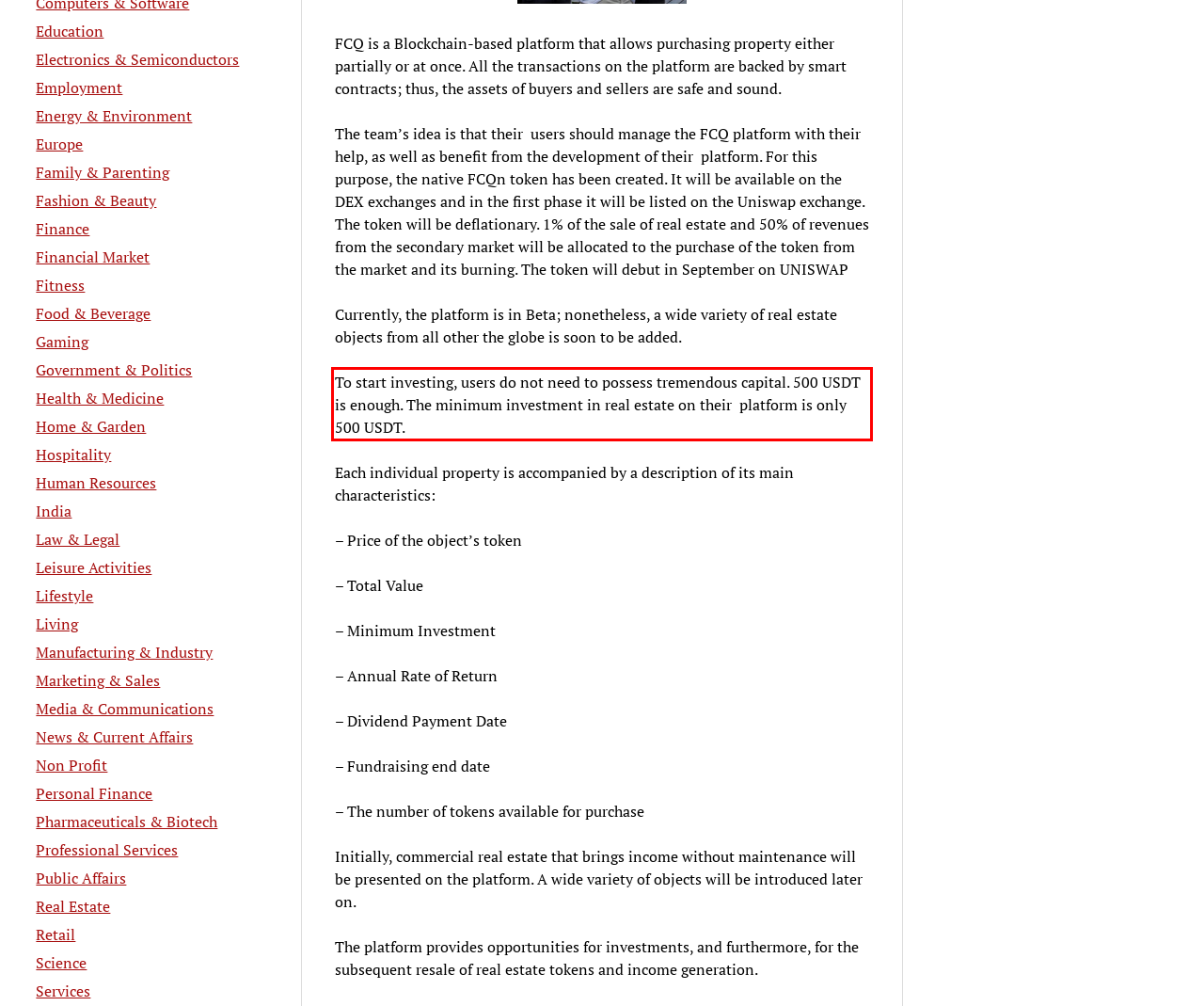You are given a webpage screenshot with a red bounding box around a UI element. Extract and generate the text inside this red bounding box.

To start investing, users do not need to possess tremendous capital. 500 USDT is enough. The minimum investment in real estate on their platform is only 500 USDT.